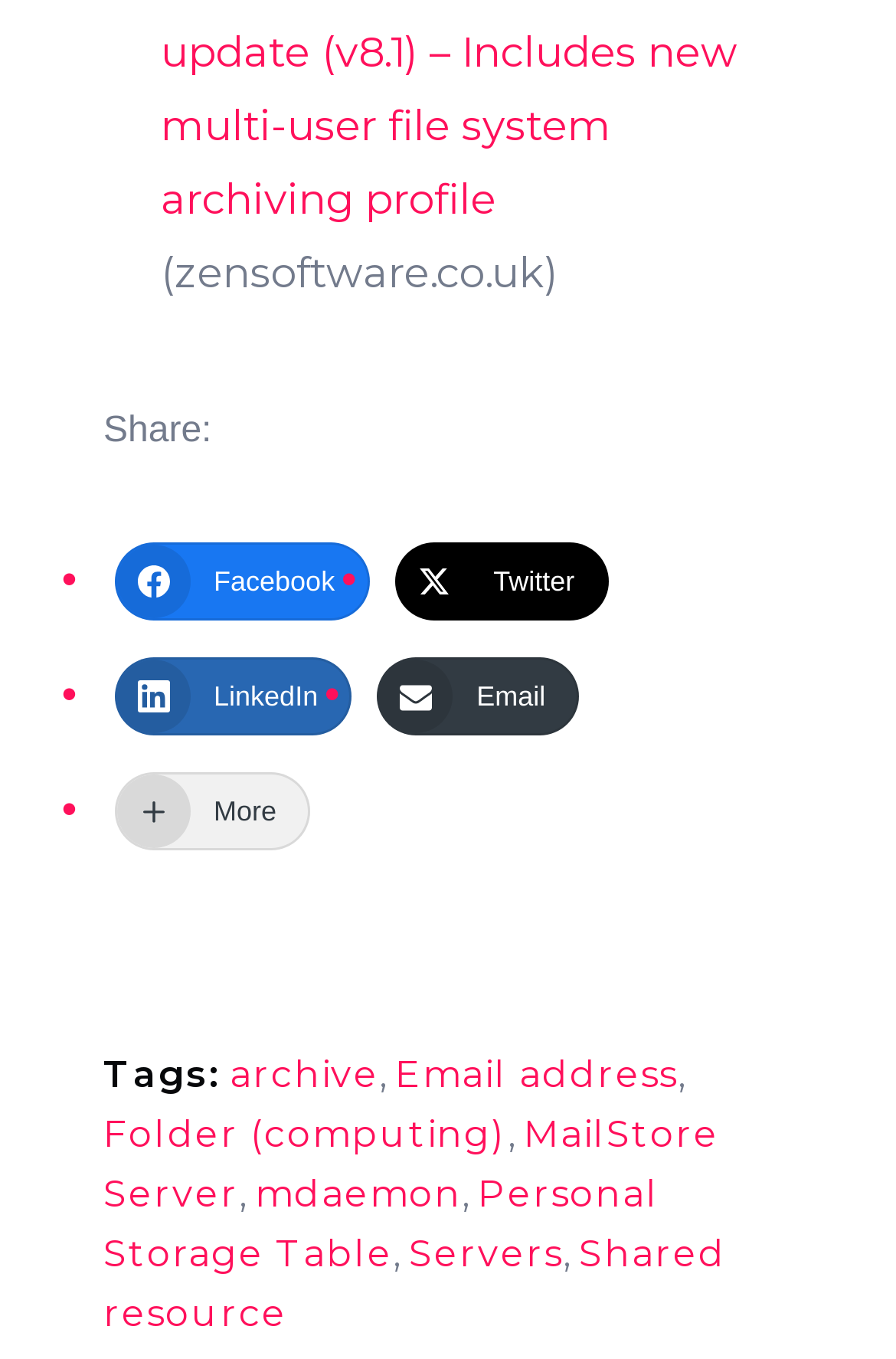How many commas are used to separate tags on the webpage?
Use the information from the image to give a detailed answer to the question.

The webpage uses commas to separate tags, and there are three commas used to separate the tags under the 'Tags:' section.